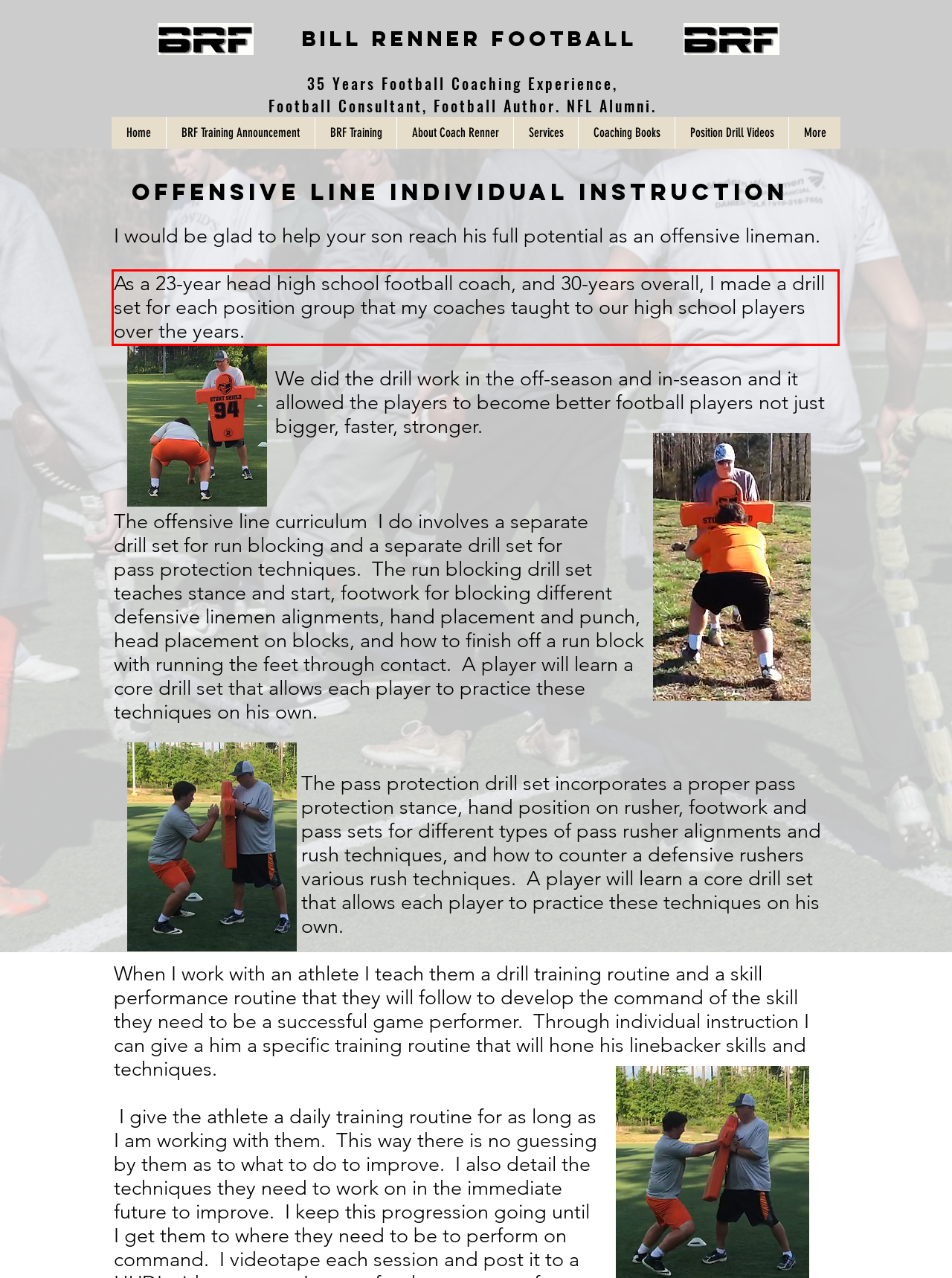Within the screenshot of the webpage, locate the red bounding box and use OCR to identify and provide the text content inside it.

As a 23-year head high school football coach, and 30-years overall, I made a drill set for each position group that my coaches taught to our high school players over the years.